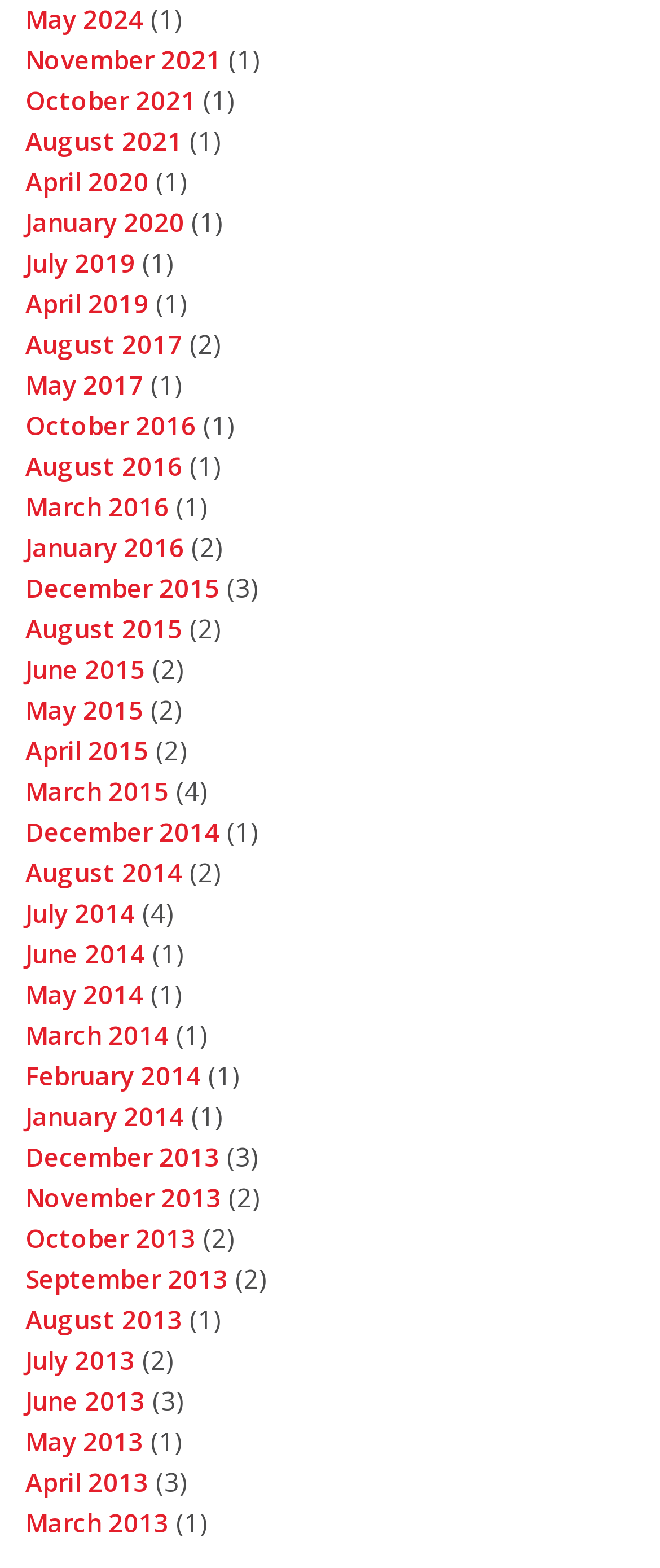Provide a one-word or one-phrase answer to the question:
What is the earliest year listed?

2013